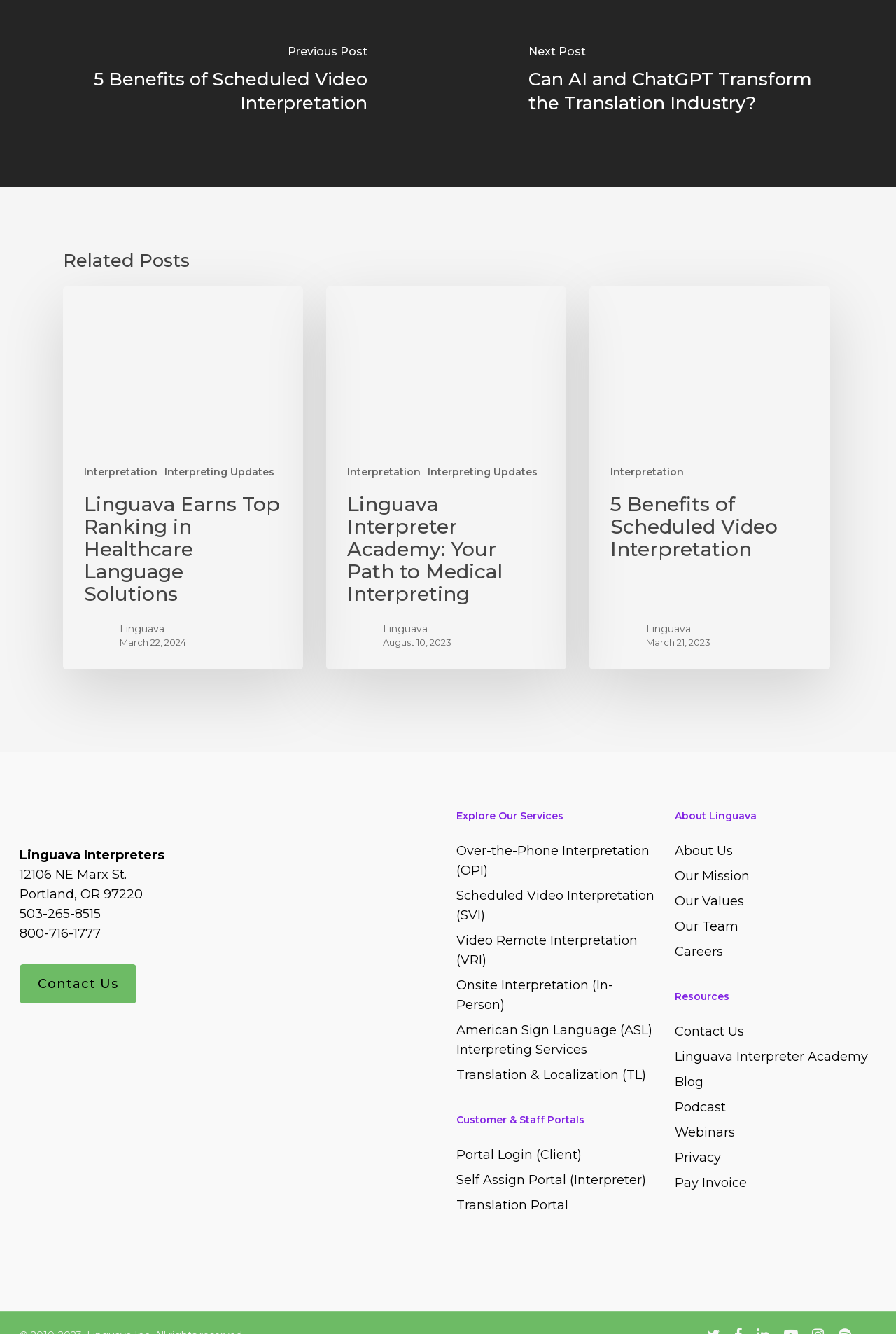What is the certification badge shown on the webpage?
Using the visual information, reply with a single word or short phrase.

ATC Certification ISO 18587 Post-Editing MT Output Certified